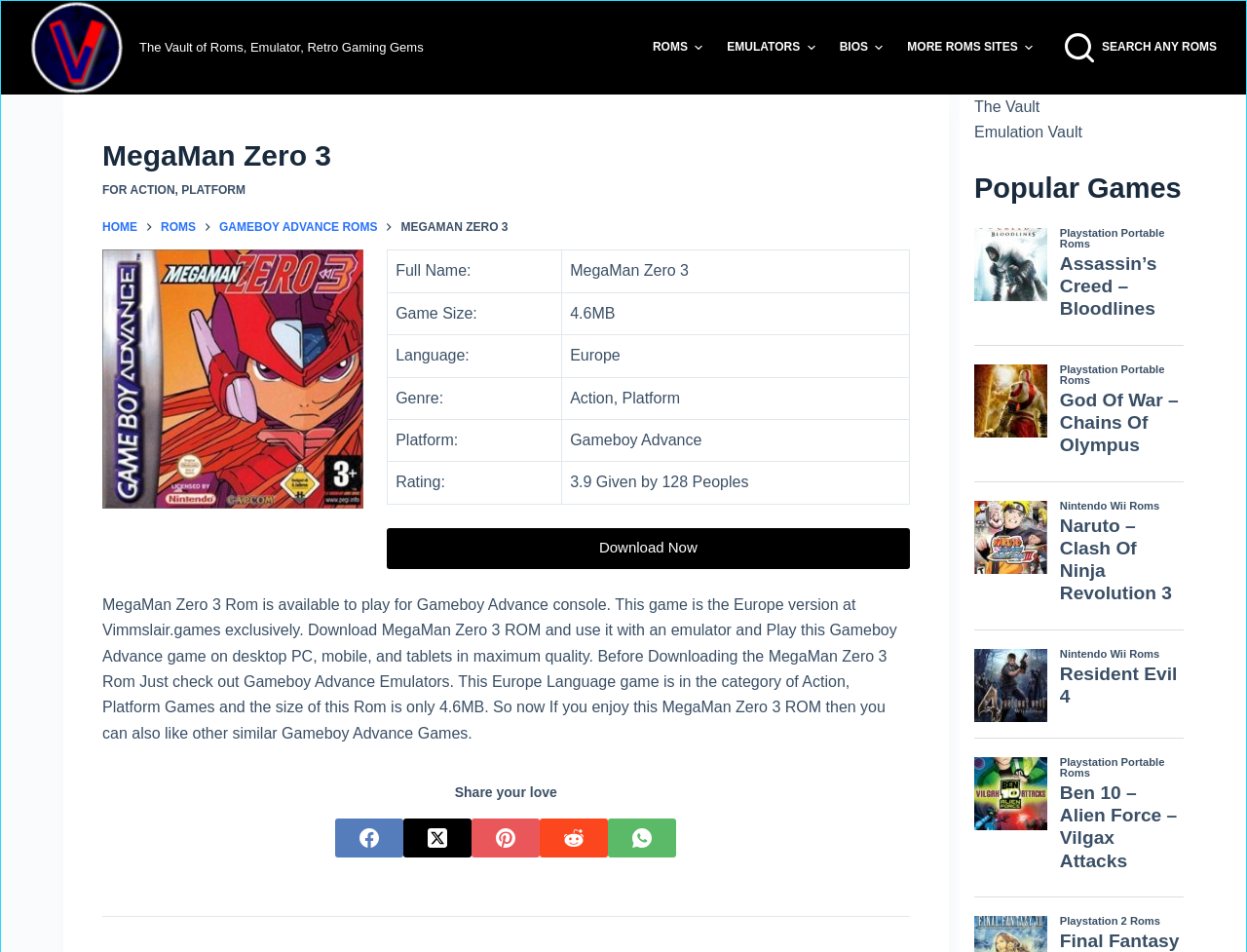Kindly provide the bounding box coordinates of the section you need to click on to fulfill the given instruction: "Search any Roms".

[0.854, 0.035, 0.976, 0.066]